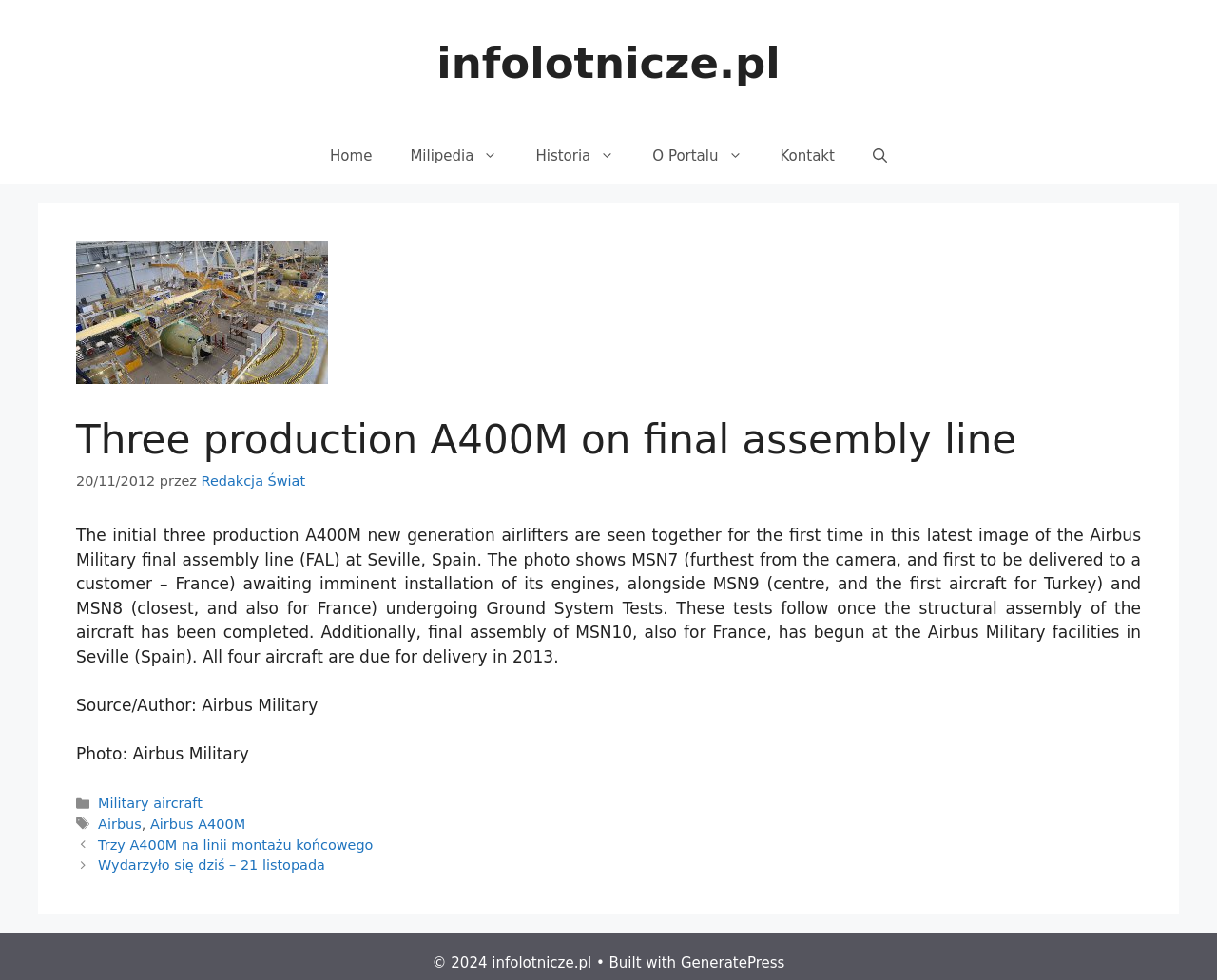Provide the bounding box coordinates of the HTML element described by the text: "Military aircraft".

[0.081, 0.812, 0.166, 0.828]